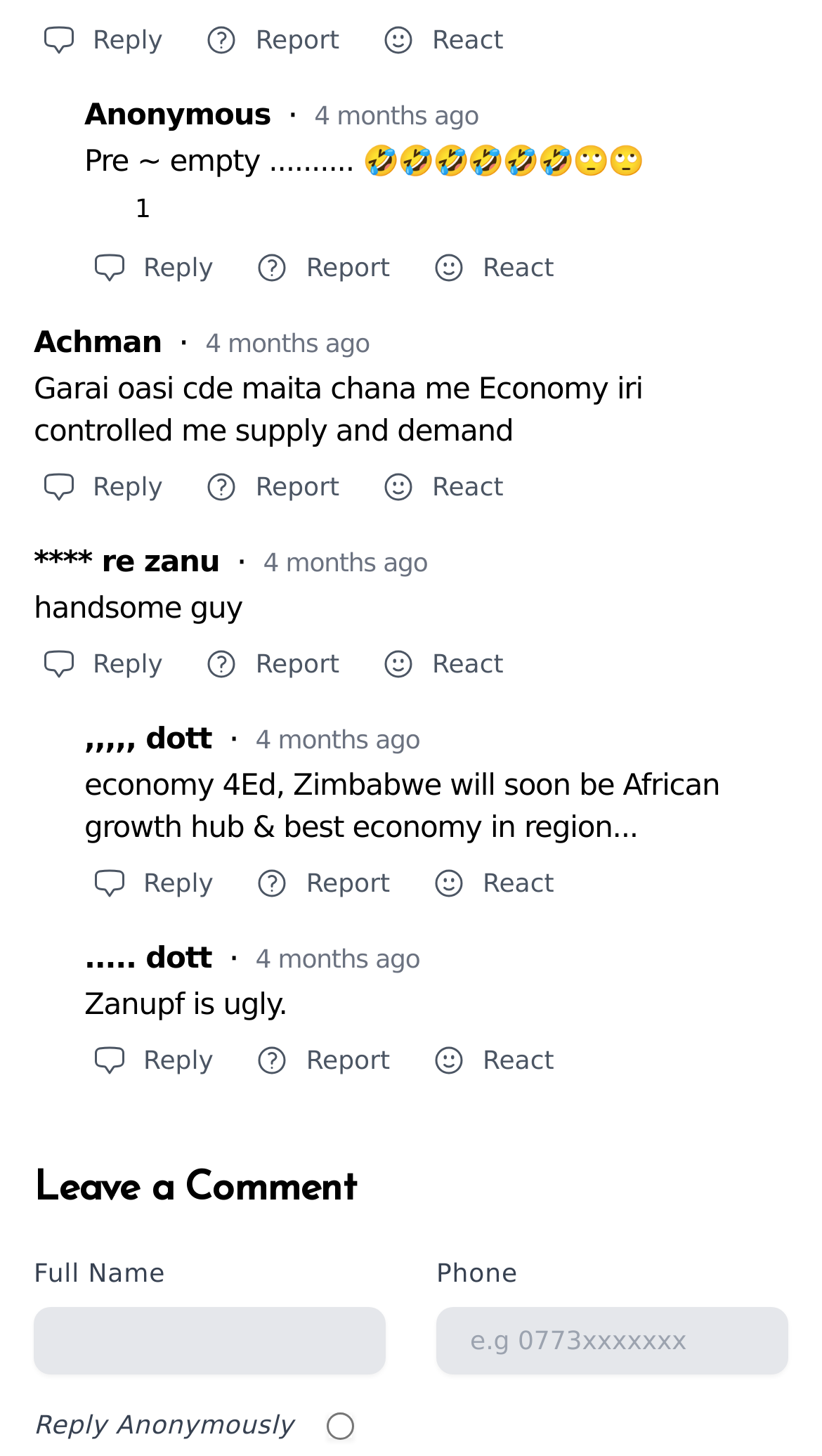Using the given element description, provide the bounding box coordinates (top-left x, top-left y, bottom-right x, bottom-right y) for the corresponding UI element in the screenshot: parent_node: Reply Anonymously

[0.398, 0.97, 0.432, 0.988]